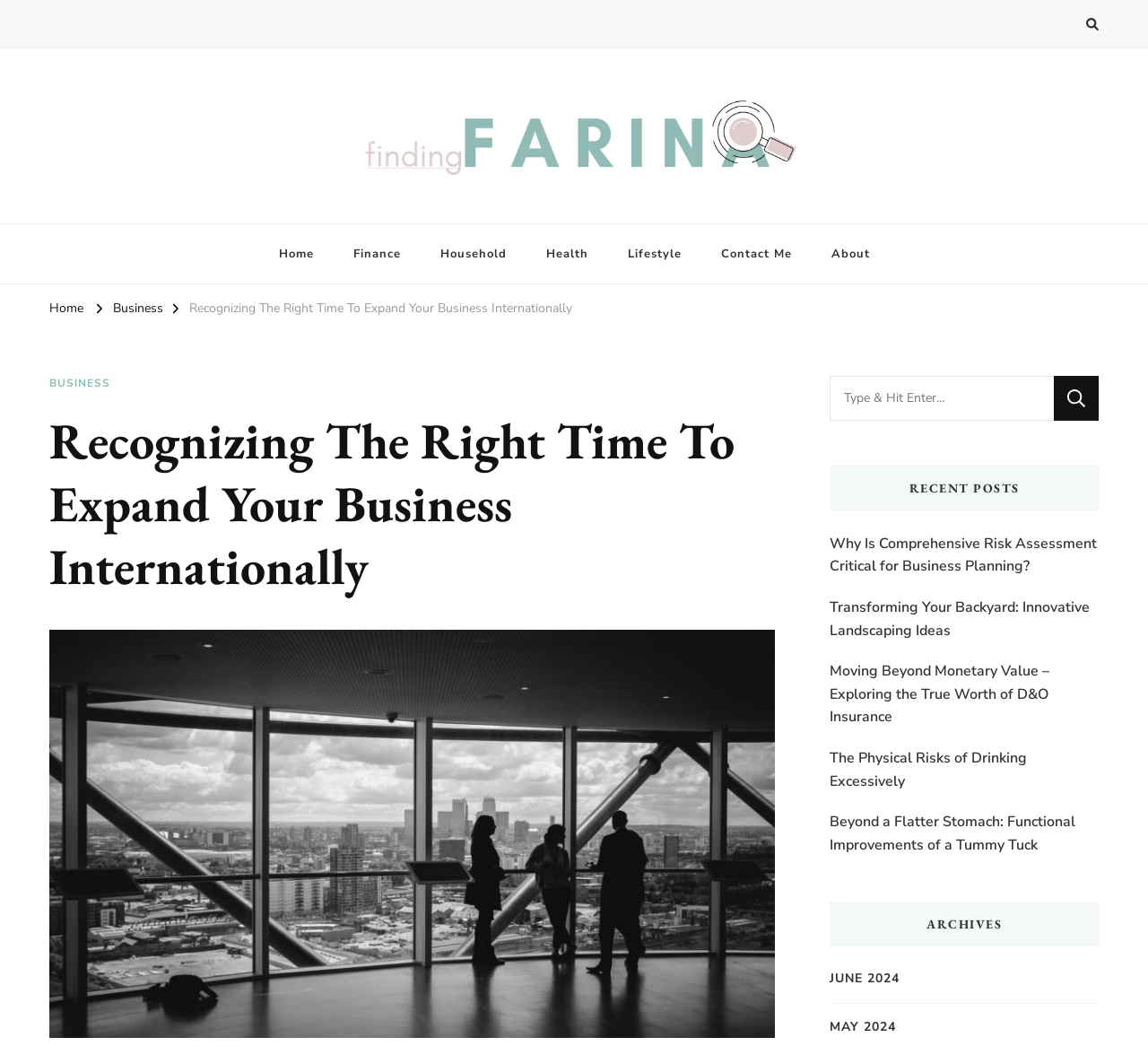Please indicate the bounding box coordinates for the clickable area to complete the following task: "Search for something". The coordinates should be specified as four float numbers between 0 and 1, i.e., [left, top, right, bottom].

[0.723, 0.359, 0.957, 0.402]